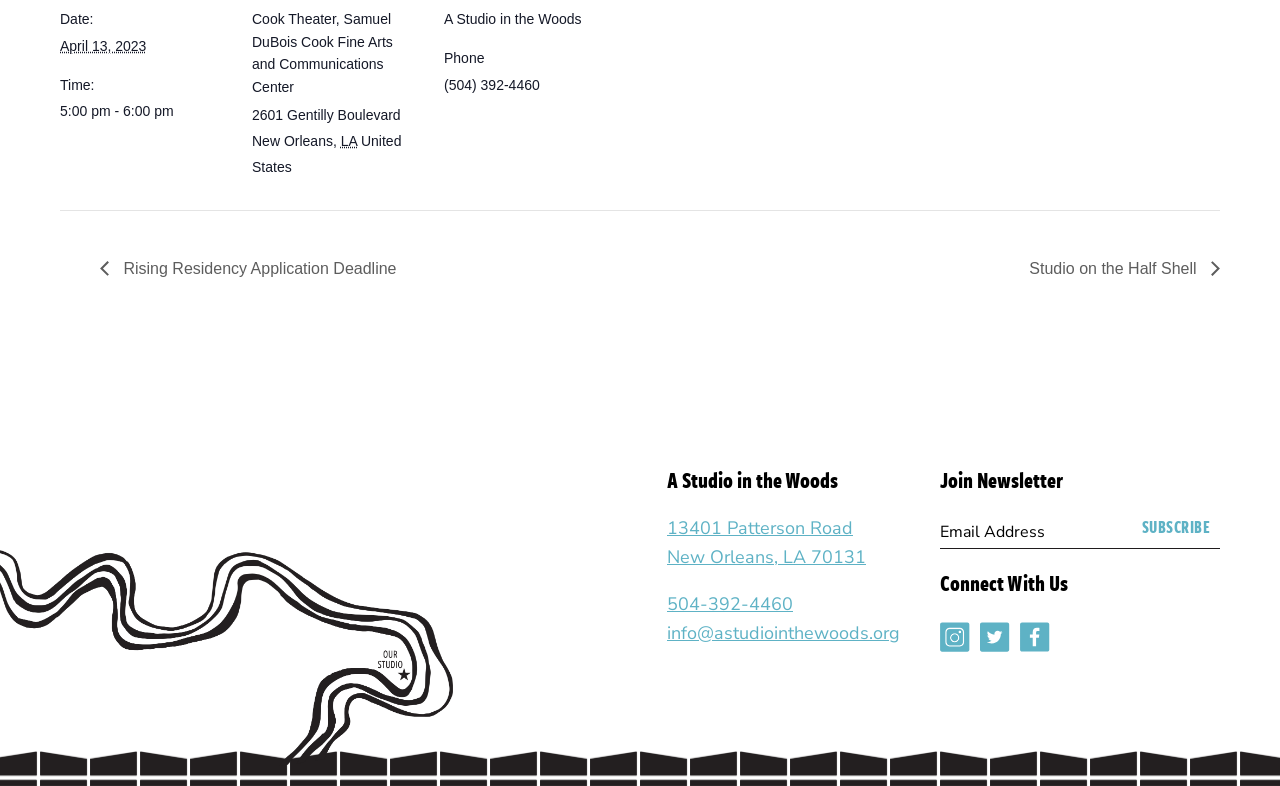Please give a one-word or short phrase response to the following question: 
What is the organizer's phone number?

(504) 392-4460